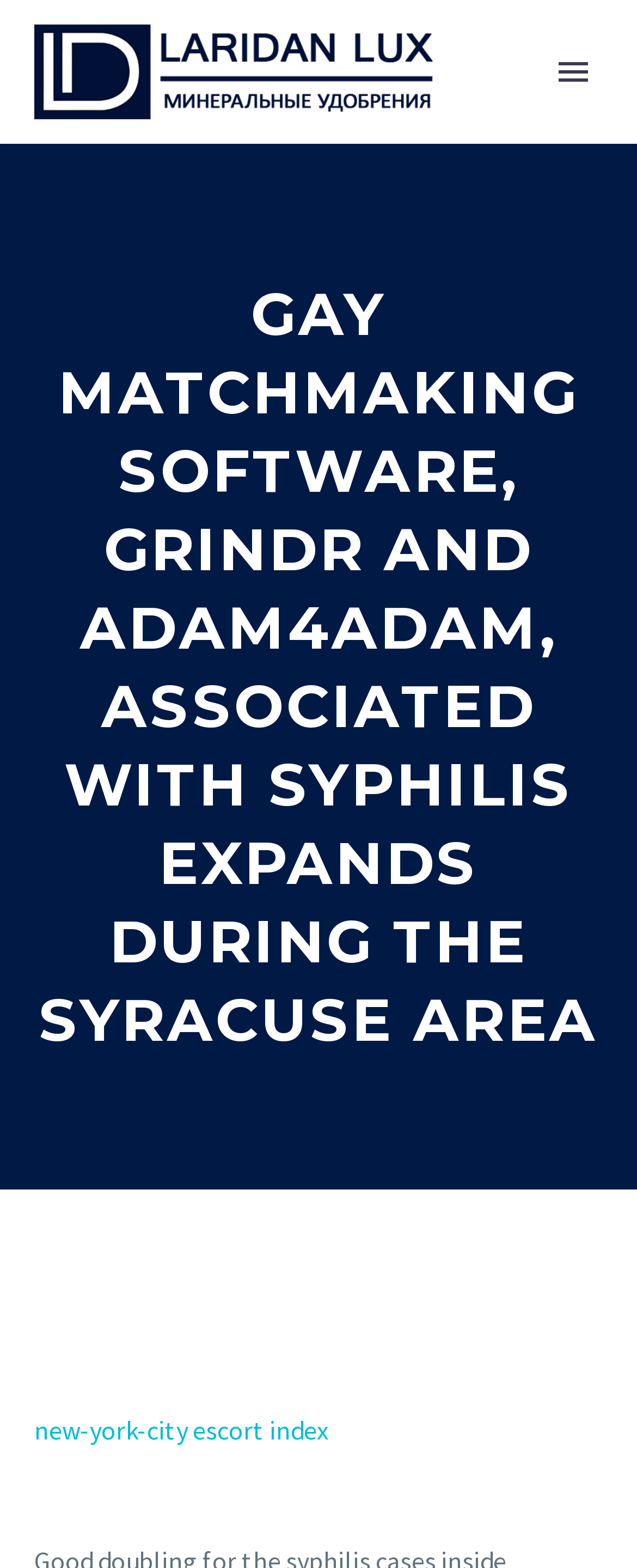Please determine and provide the text content of the webpage's heading.

GAY MATCHMAKING SOFTWARE, GRINDR AND ADAM4ADAM, ASSOCIATED WITH SYPHILIS EXPANDS DURING THE SYRACUSE AREA